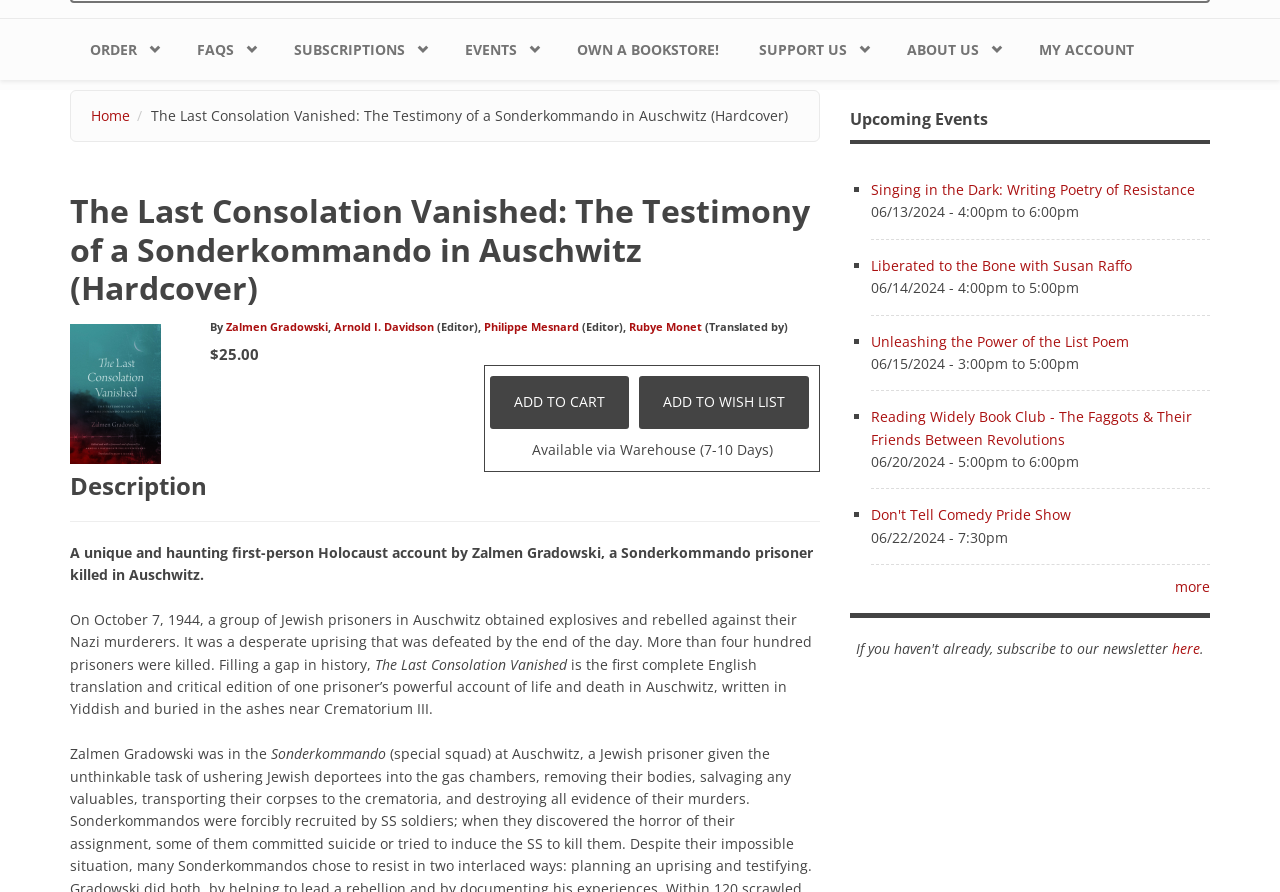Find the bounding box coordinates for the UI element that matches this description: "Don't Tell Comedy Pride Show".

[0.68, 0.567, 0.837, 0.588]